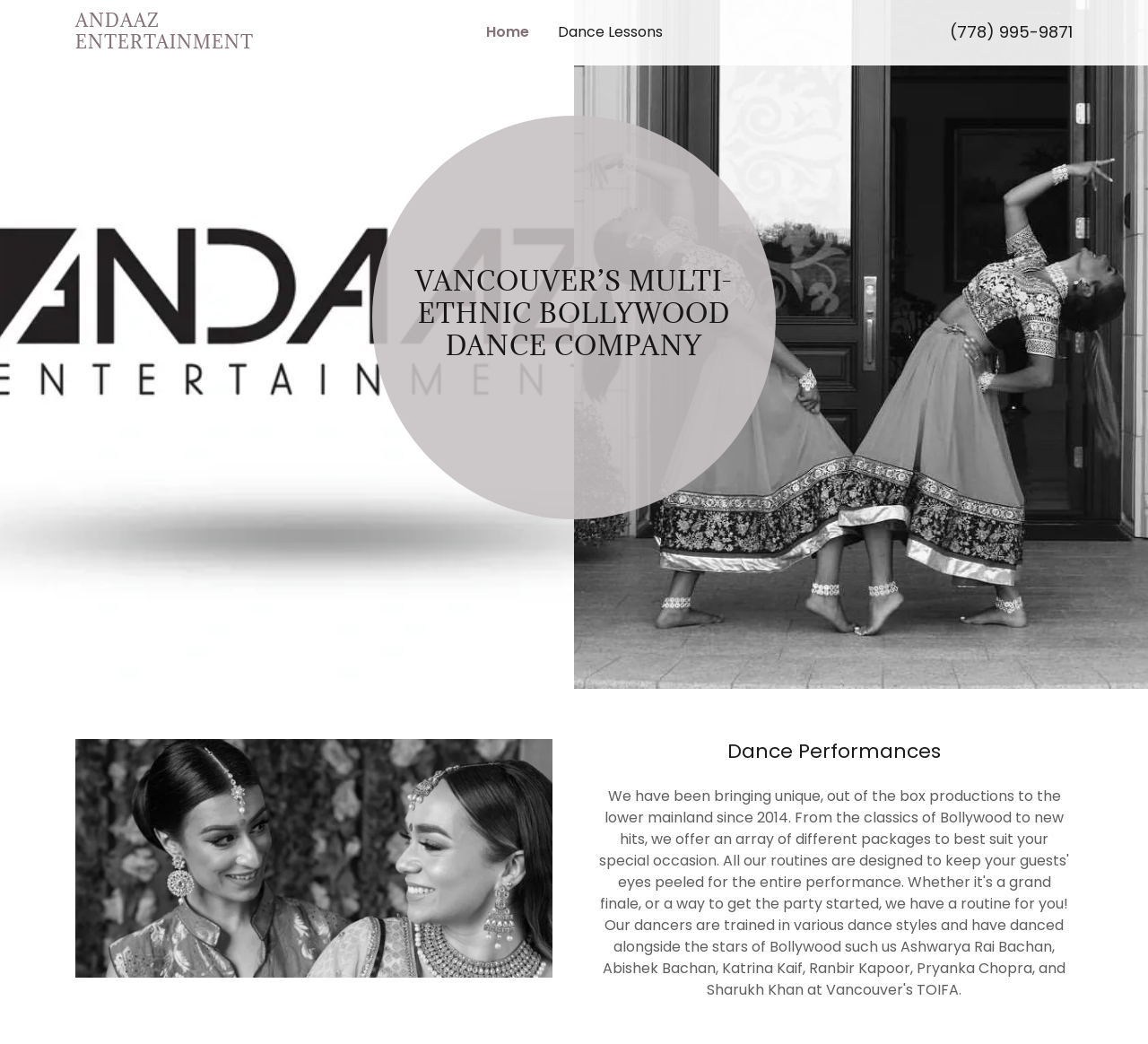Illustrate the webpage with a detailed description.

The webpage is about Andaaz Vancouver, a dance company specializing in Bollywood dance. At the top of the page, there are two large images that take up the entire width of the page, with the company's logo and name "Andaaz Entertainment" situated above them. The logo is a clickable link that opens a menu.

Below the images, there is a navigation menu with links to "Home", "Dance Lessons", and a phone number "(778) 995-9871". The phone number is also a clickable link.

Further down, there is a prominent heading that reads "VANCOUVER’S MULTI-ETHNIC BOLLYWOOD DANCE COMPANY", which takes up a significant portion of the page.

At the bottom of the page, there is another image, and a heading that says "Dance Performances". This section appears to be related to the company's performance services.

Overall, the webpage has a simple and clean layout, with a focus on showcasing the company's brand and services.